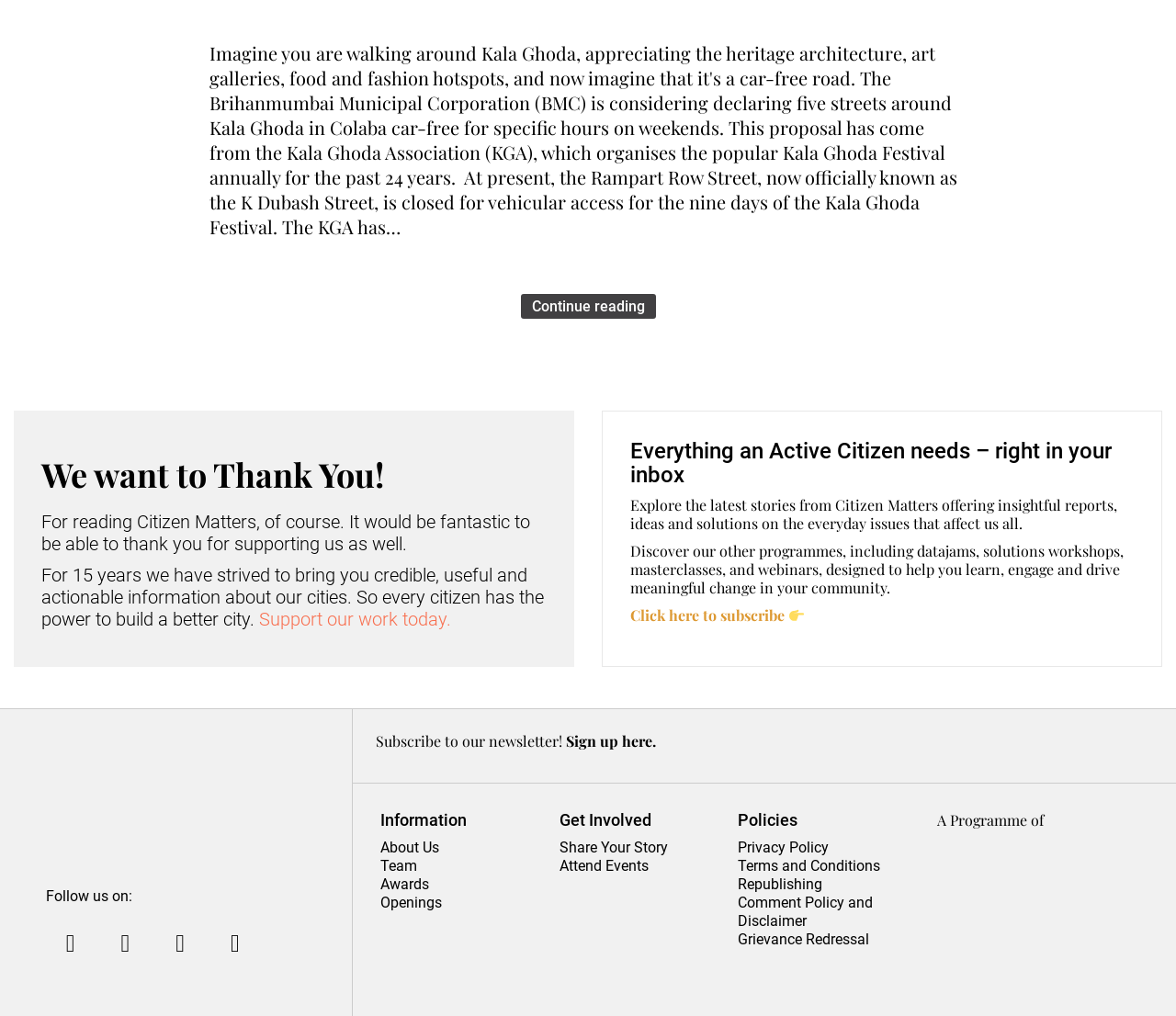What is the topic of the second section?
Using the image, respond with a single word or phrase.

Active Citizen